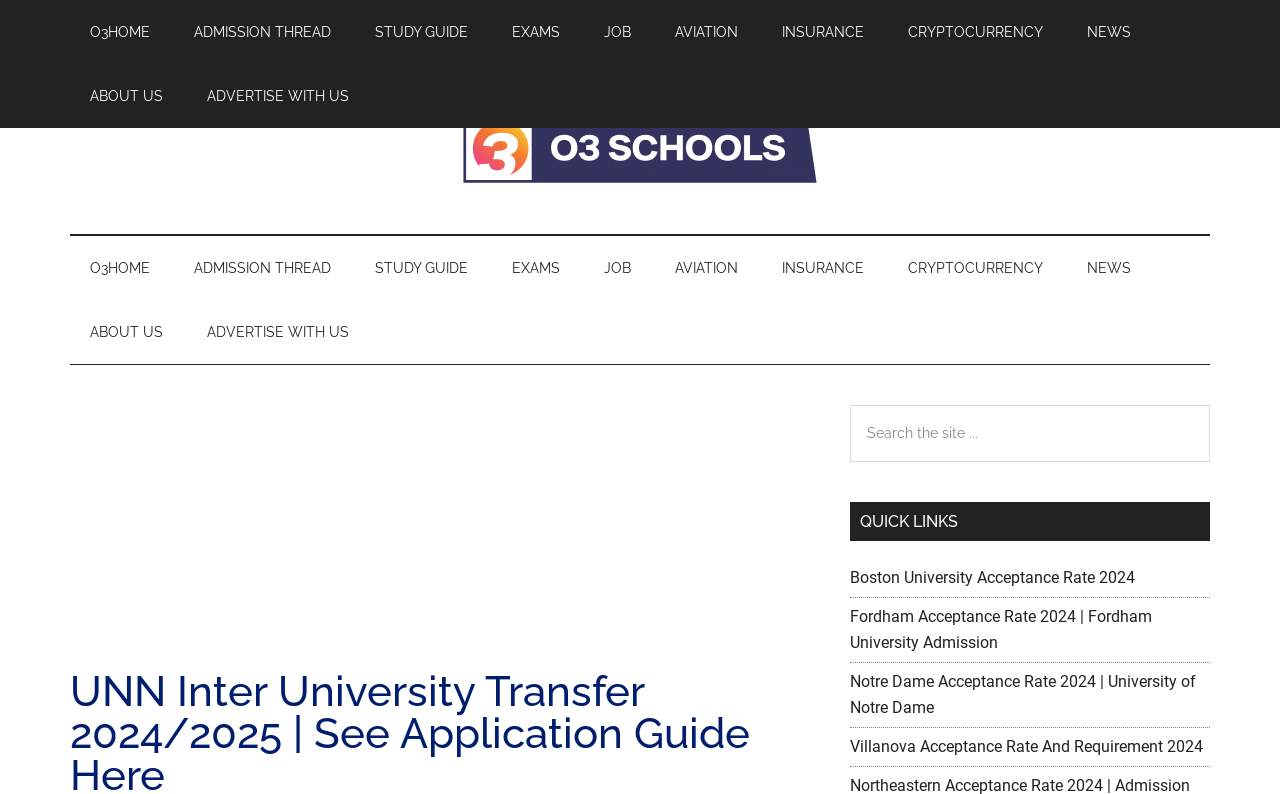Using the information from the screenshot, answer the following question thoroughly:
What is the primary function of this webpage?

Based on the webpage's content and structure, it appears to be a resource for students seeking to transfer to the University of Nigeria, Nsukka (UNN). The webpage provides links to various resources and guides related to the transfer process.